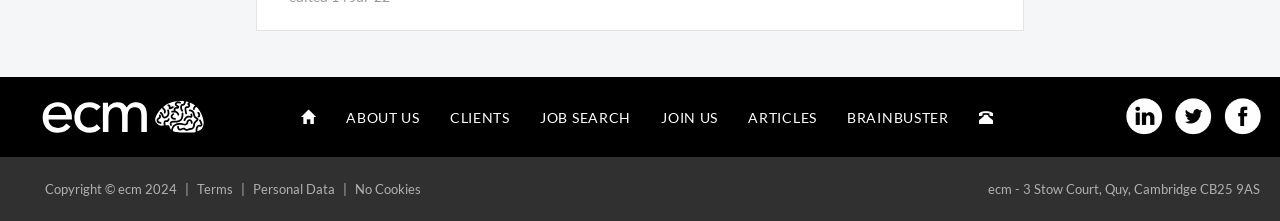With reference to the image, please provide a detailed answer to the following question: What is the copyright year?

I found the copyright information at the bottom of the webpage, which is 'Copyright © ecm 2024'.